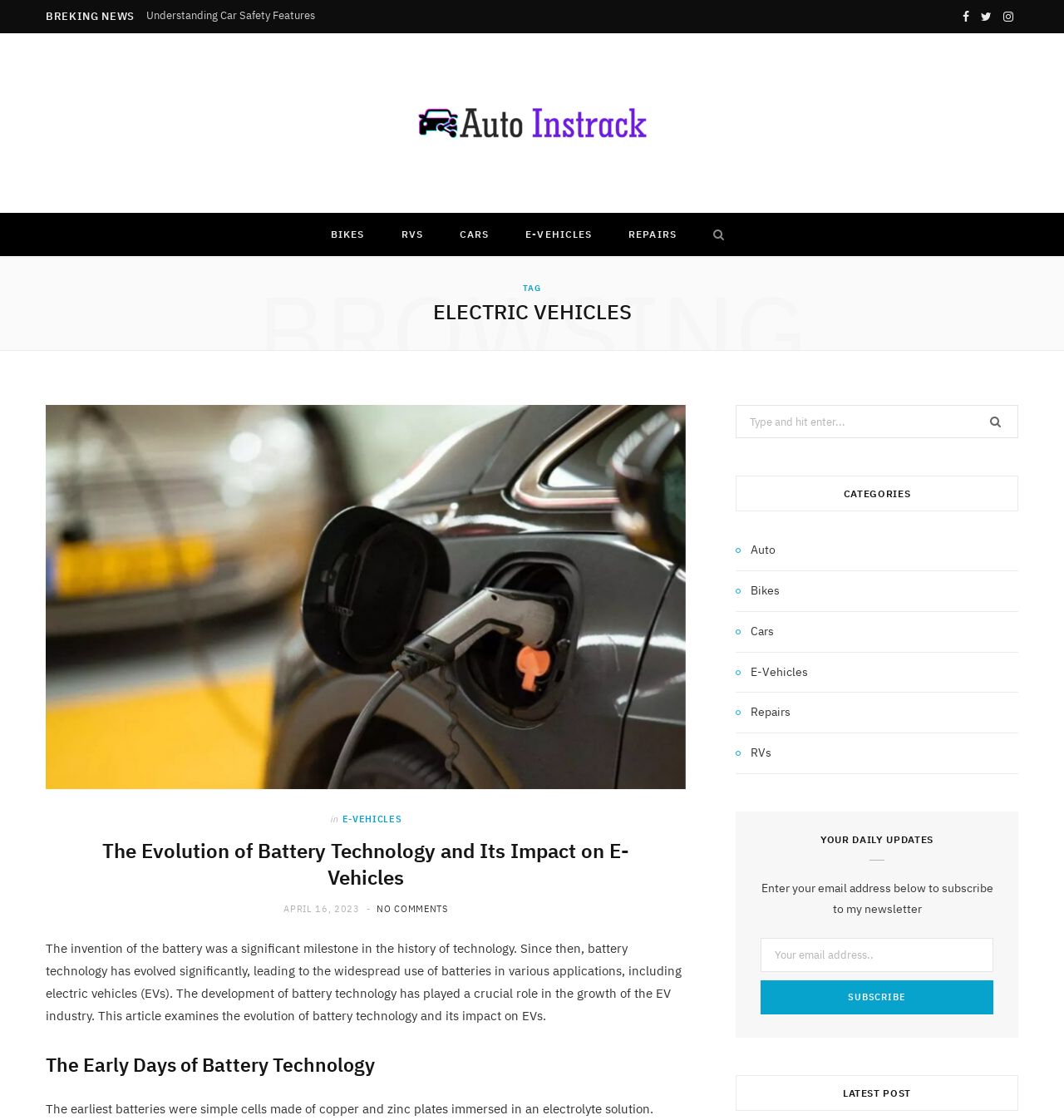How can you subscribe to the newsletter?
Give a thorough and detailed response to the question.

I looked at the newsletter subscription section and found that users need to enter their email address and click the Subscribe button to subscribe to the newsletter.